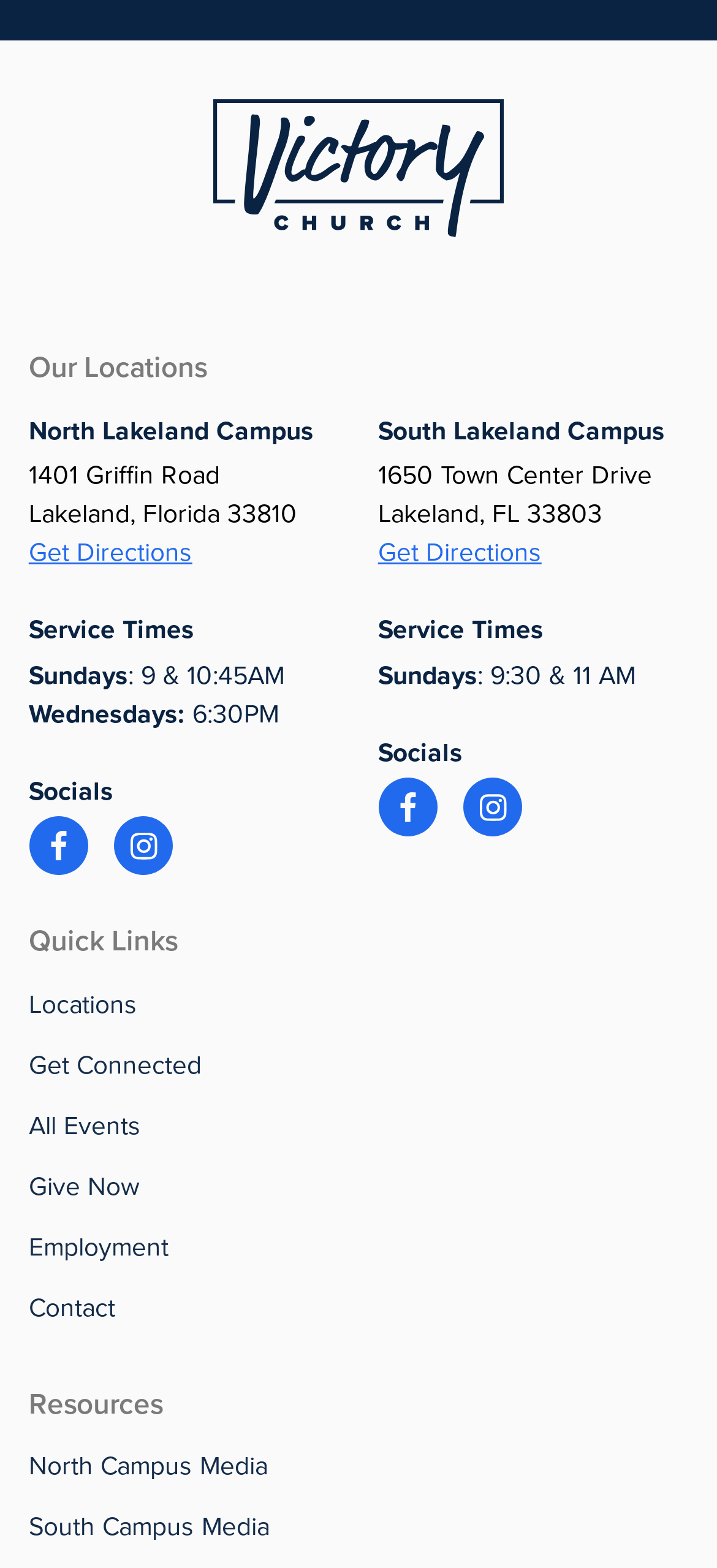Could you find the bounding box coordinates of the clickable area to complete this instruction: "Visit Facebook page"?

[0.04, 0.521, 0.122, 0.558]